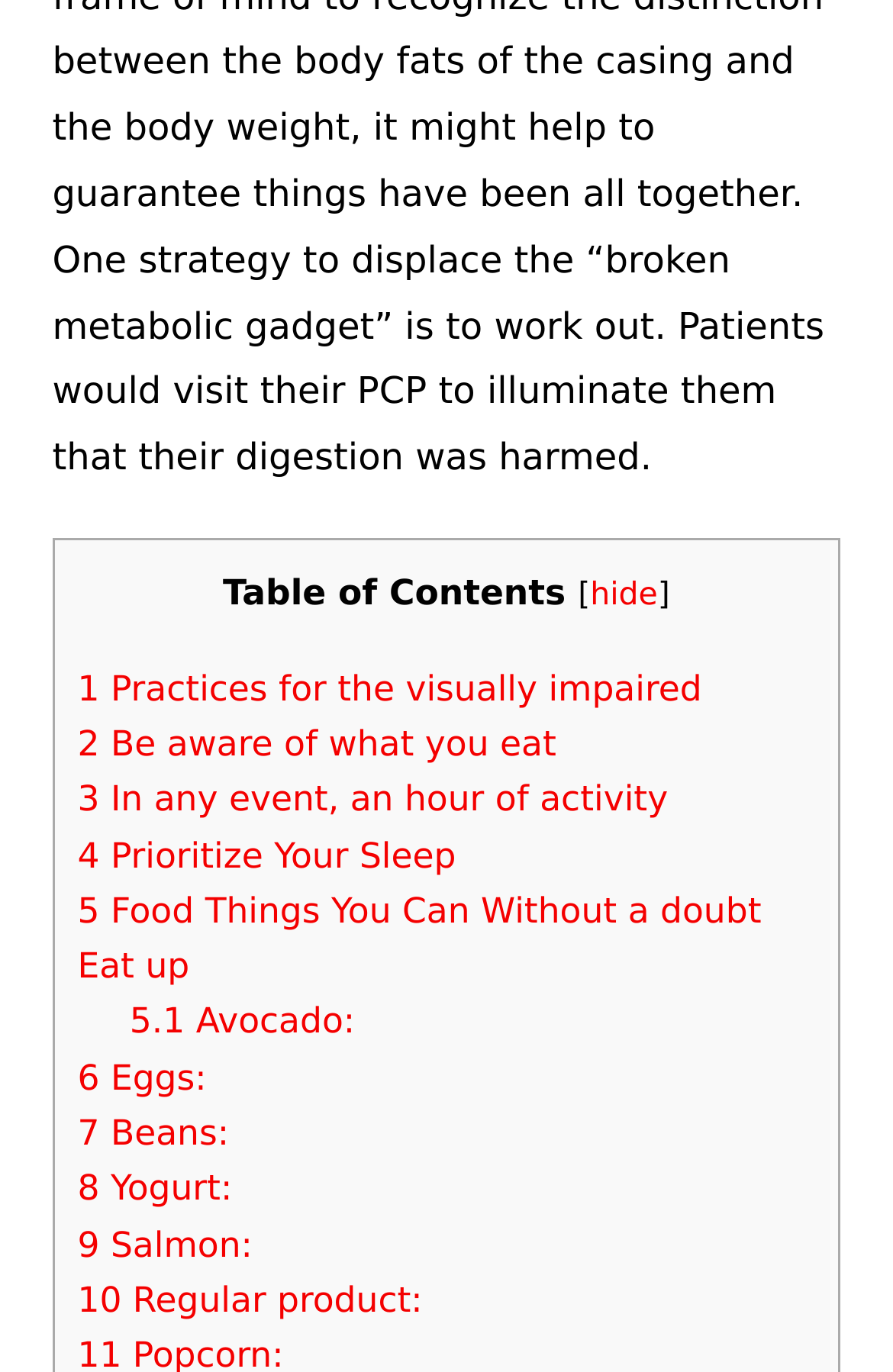Mark the bounding box of the element that matches the following description: "fashion stores chicago".

None